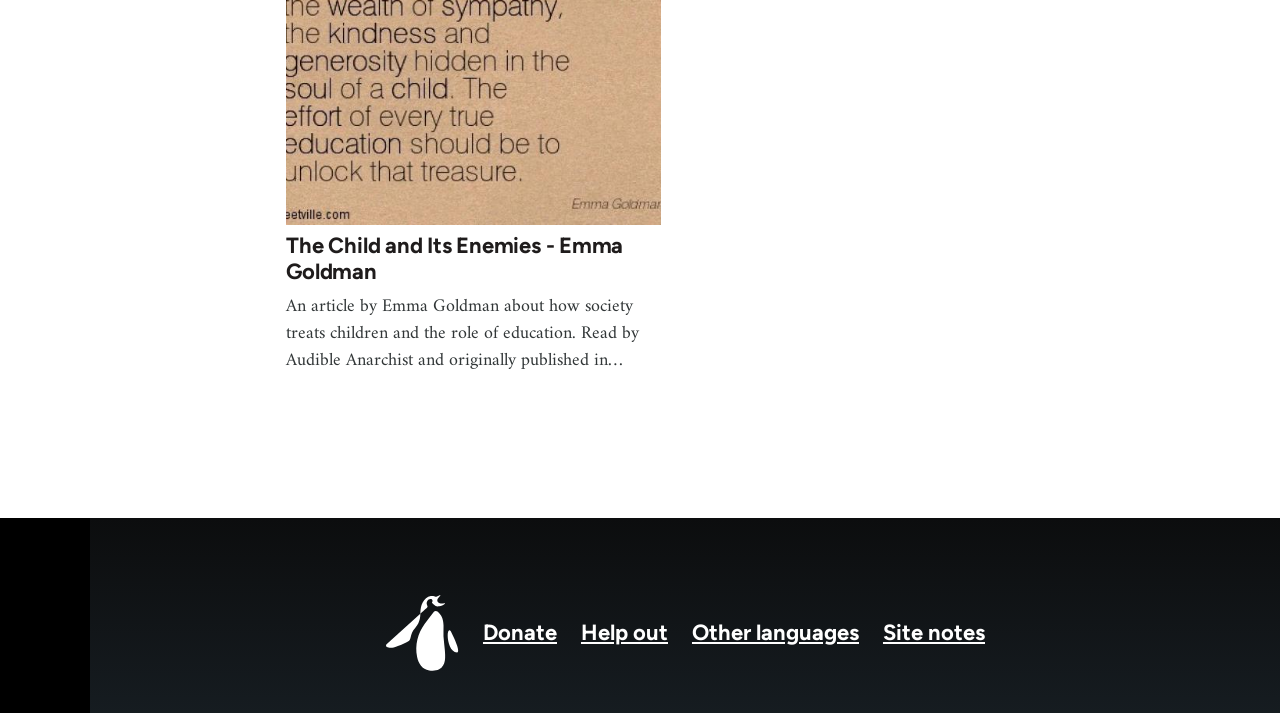What is the name of the author of the article?
From the screenshot, supply a one-word or short-phrase answer.

Emma Goldman